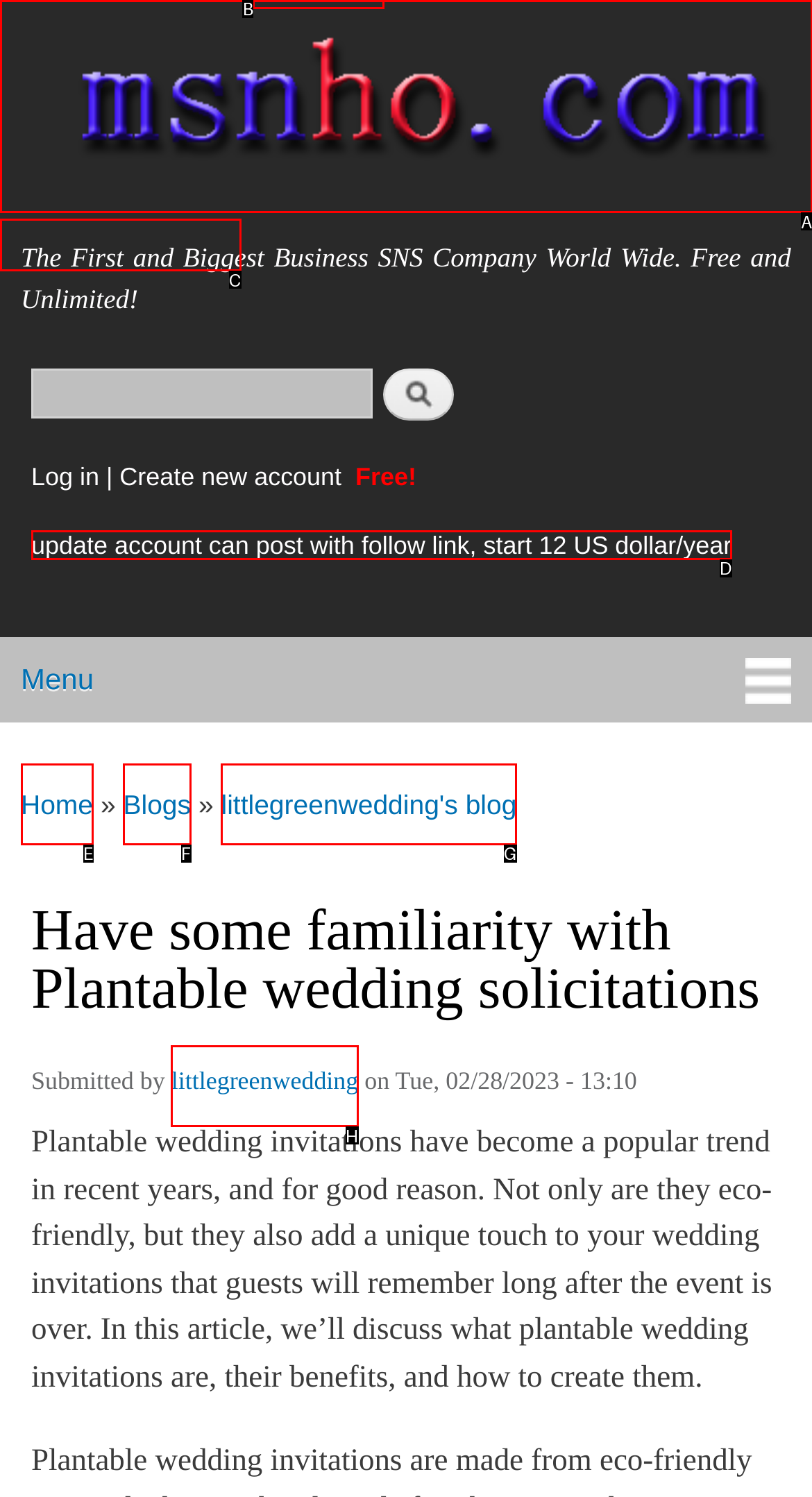Match the HTML element to the given description: msnho.com
Indicate the option by its letter.

C